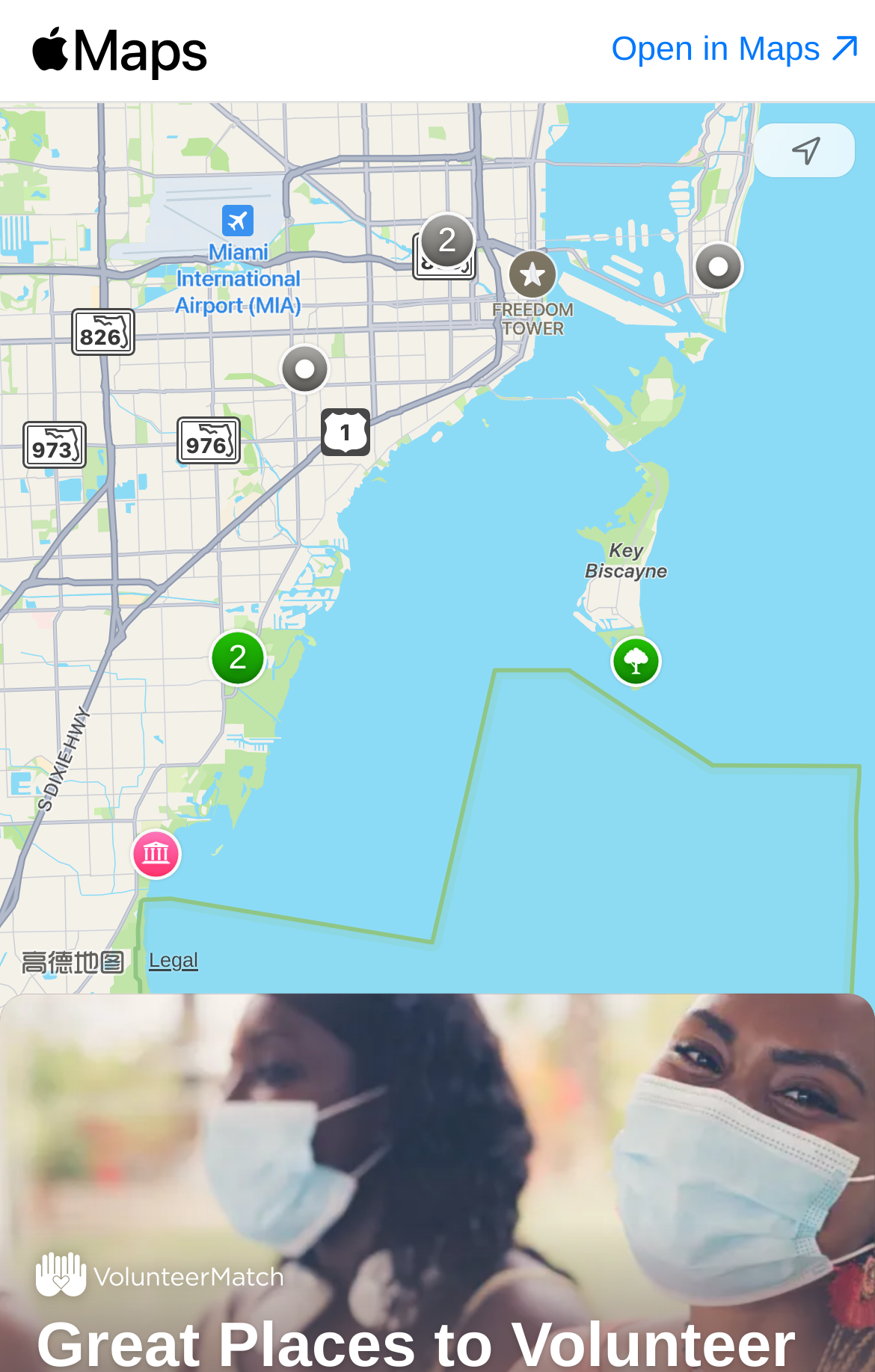Generate a comprehensive description of the webpage.

This webpage is about volunteering opportunities in Miami, with a focus on kindness and healing for the community. At the top, there is an Apple Maps icon on the left, accompanied by a link to "Open in Maps" on the right. Below this, there is a large map that takes up most of the page, displaying various locations where one can volunteer.

On the map, there are several markers representing different organizations, including Ronald McDonald House Charities, Easterseals South Florida, Pinecrest Gardens, and more. Each marker has a corresponding label with the organization's name. Some organizations have multiple locations marked on the map.

To the right of the map, there is a button labeled "Show your current location" with a small image of a location pin. Below the map, there is a small image of AutoNavi Maps.

At the bottom of the page, there are two links: "Legal" on the left and "VolunteerMatch" on the right, which is also the title of the webpage. The "VolunteerMatch" link has a corresponding image with the VolunteerMatch logo.